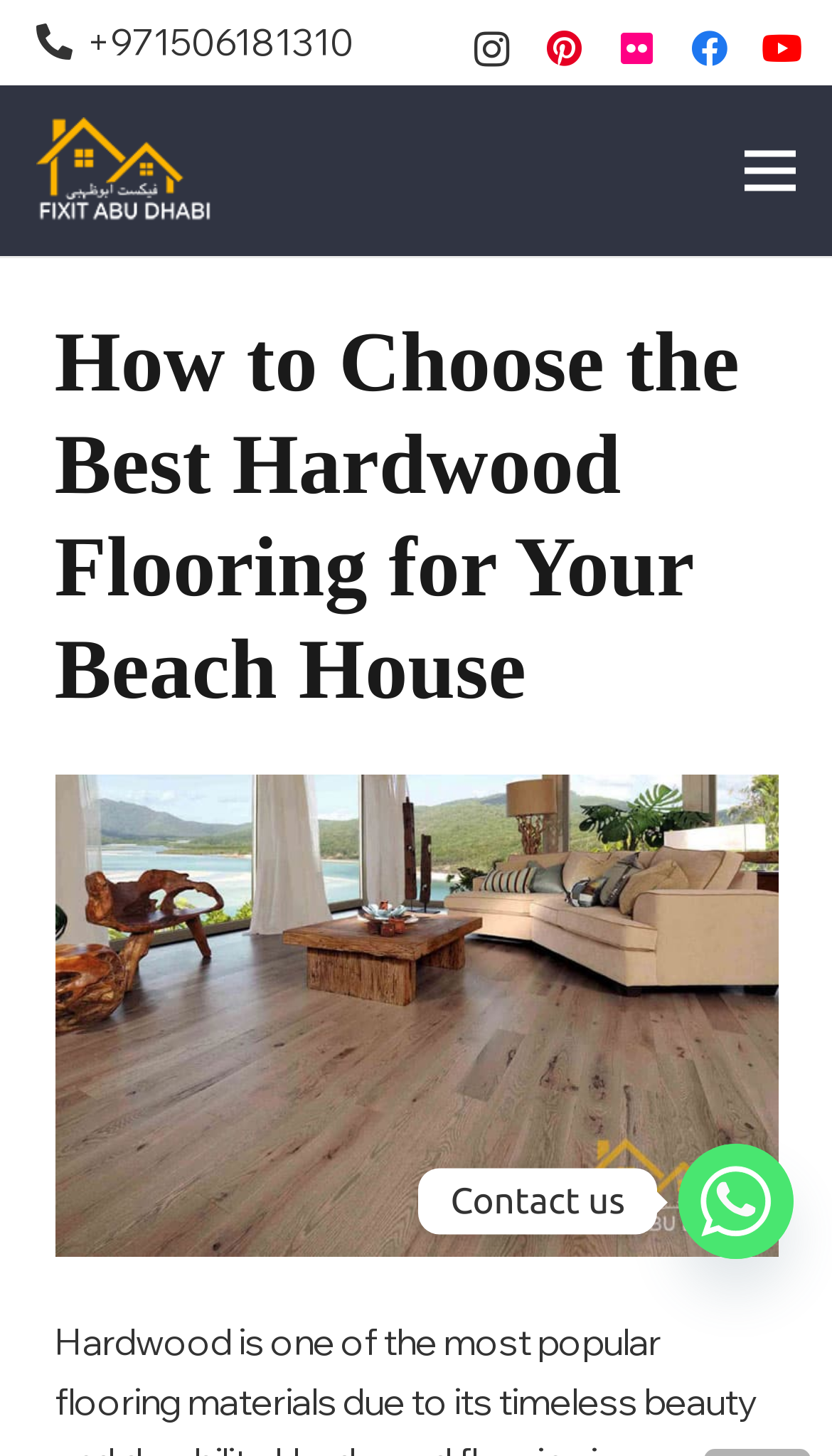What is the logo at the top left of the webpage?
Refer to the image and provide a one-word or short phrase answer.

Fixit Abu Dhabi Logo